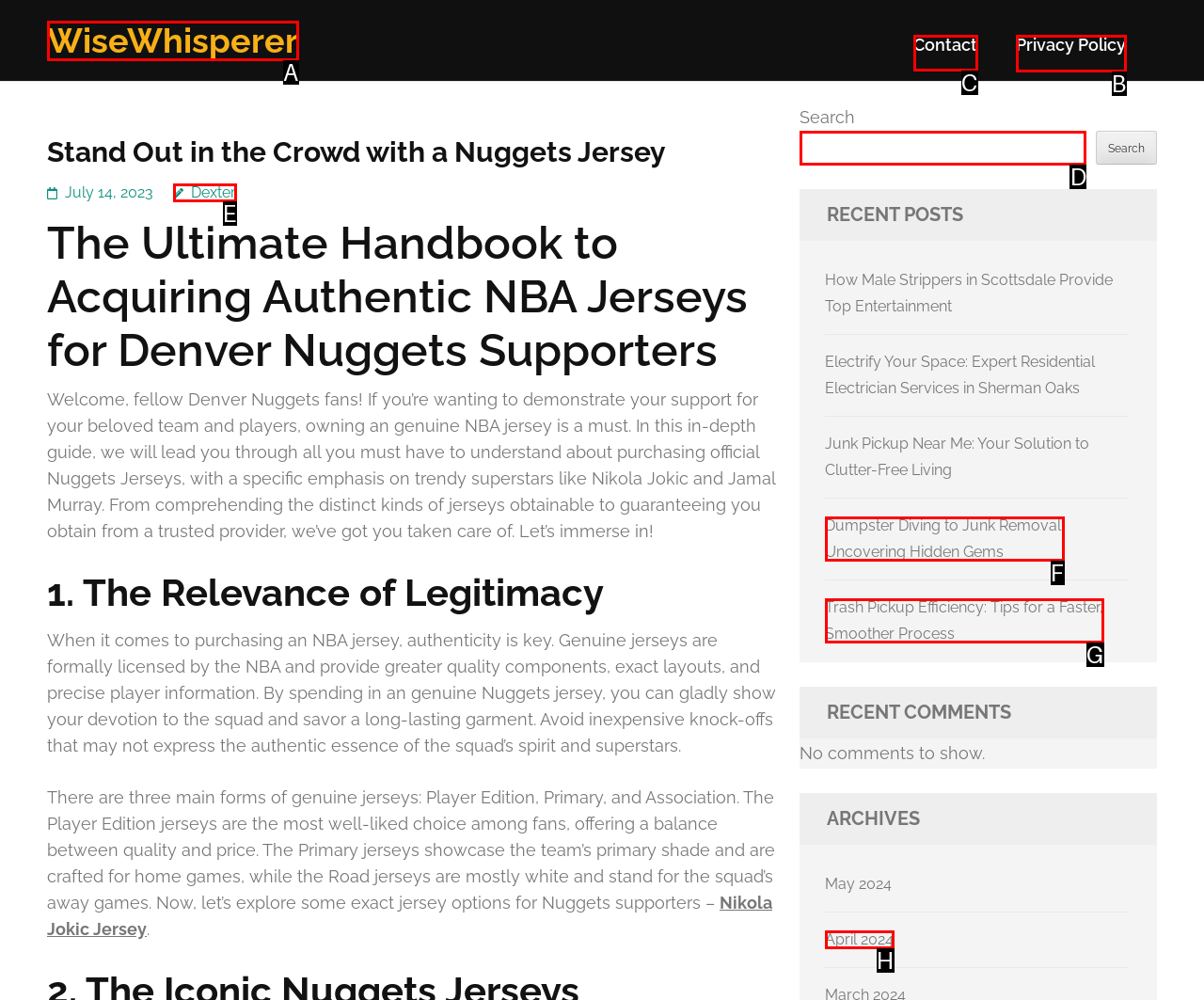From the given options, indicate the letter that corresponds to the action needed to complete this task: Contact us. Respond with only the letter.

C